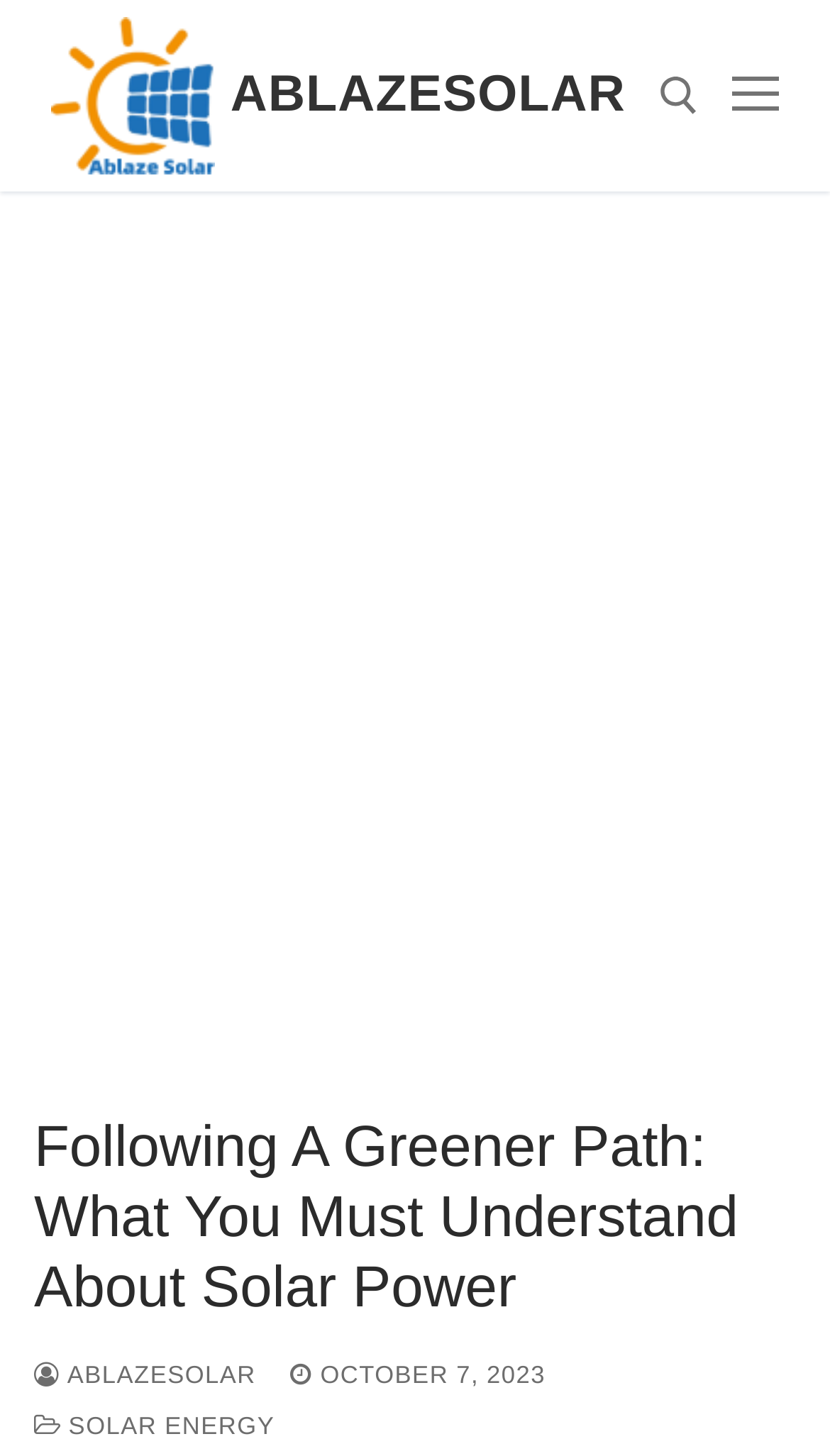Can you specify the bounding box coordinates of the area that needs to be clicked to fulfill the following instruction: "open search tool"?

[0.795, 0.053, 0.841, 0.079]